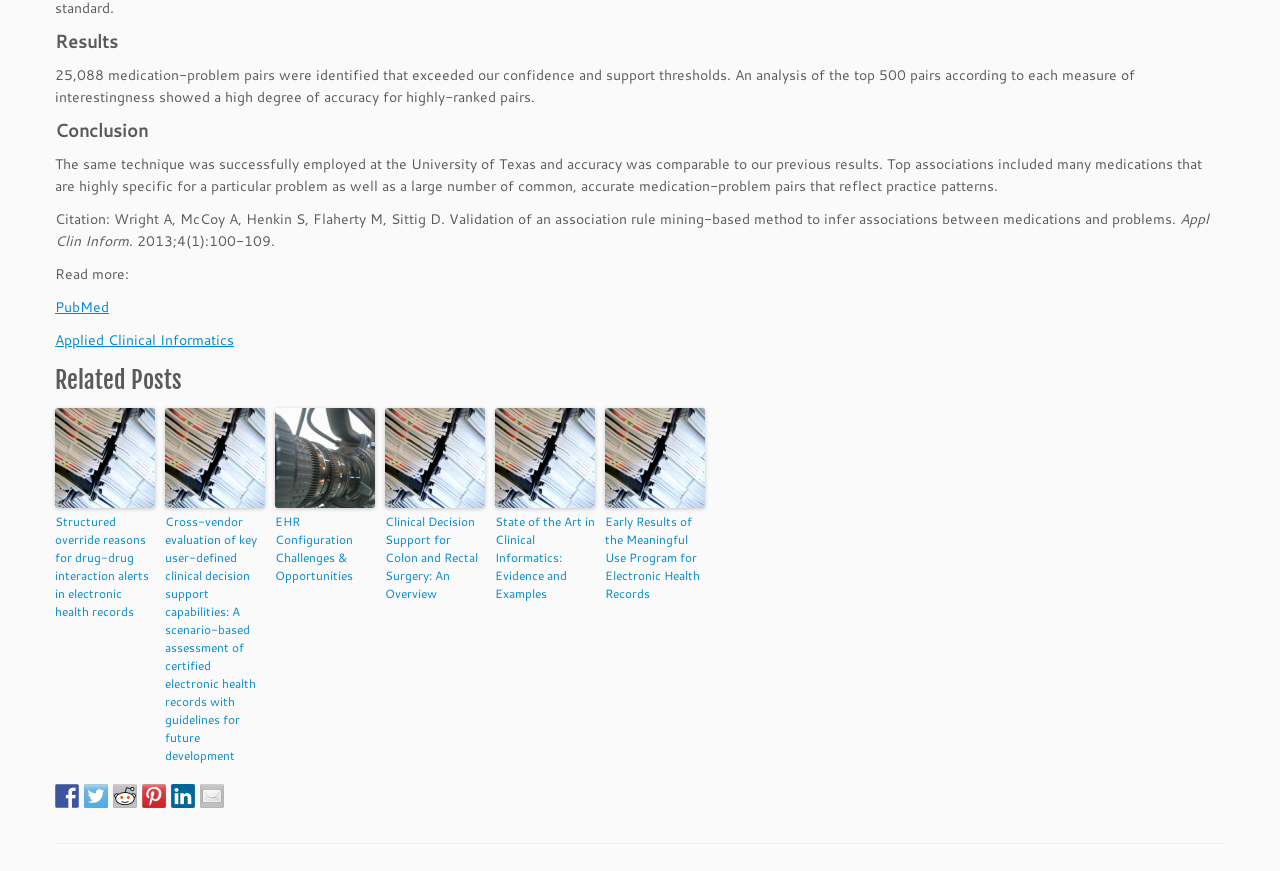Locate the UI element that matches the description aria-label="Linkedin social link" in the webpage screenshot. Return the bounding box coordinates in the format (top-left x, top-left y, bottom-right x, bottom-right y), with values ranging from 0 to 1.

None